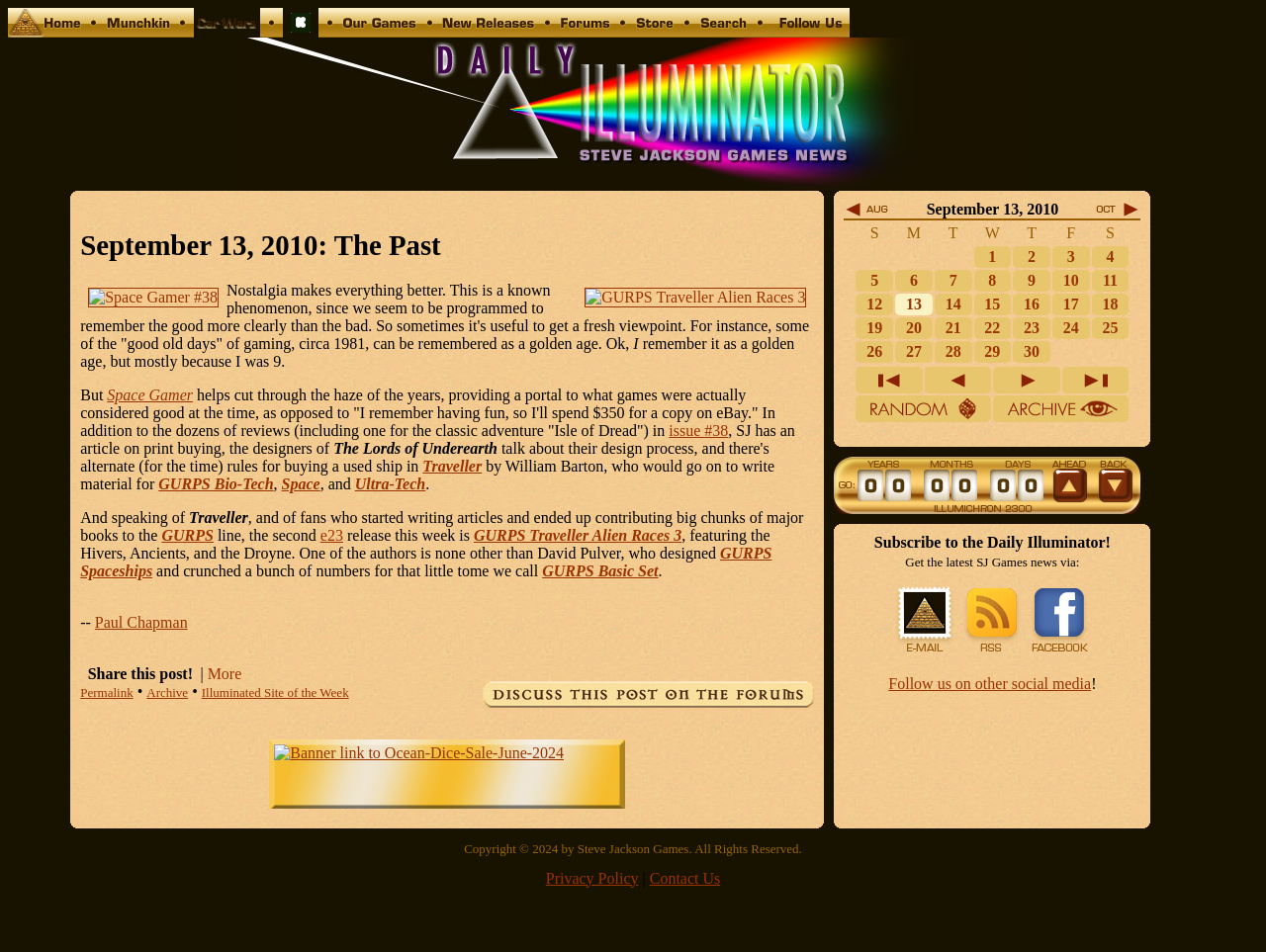Determine the bounding box coordinates of the section to be clicked to follow the instruction: "View Daily Illuminator". The coordinates should be given as four float numbers between 0 and 1, formatted as [left, top, right, bottom].

[0.188, 0.186, 0.812, 0.204]